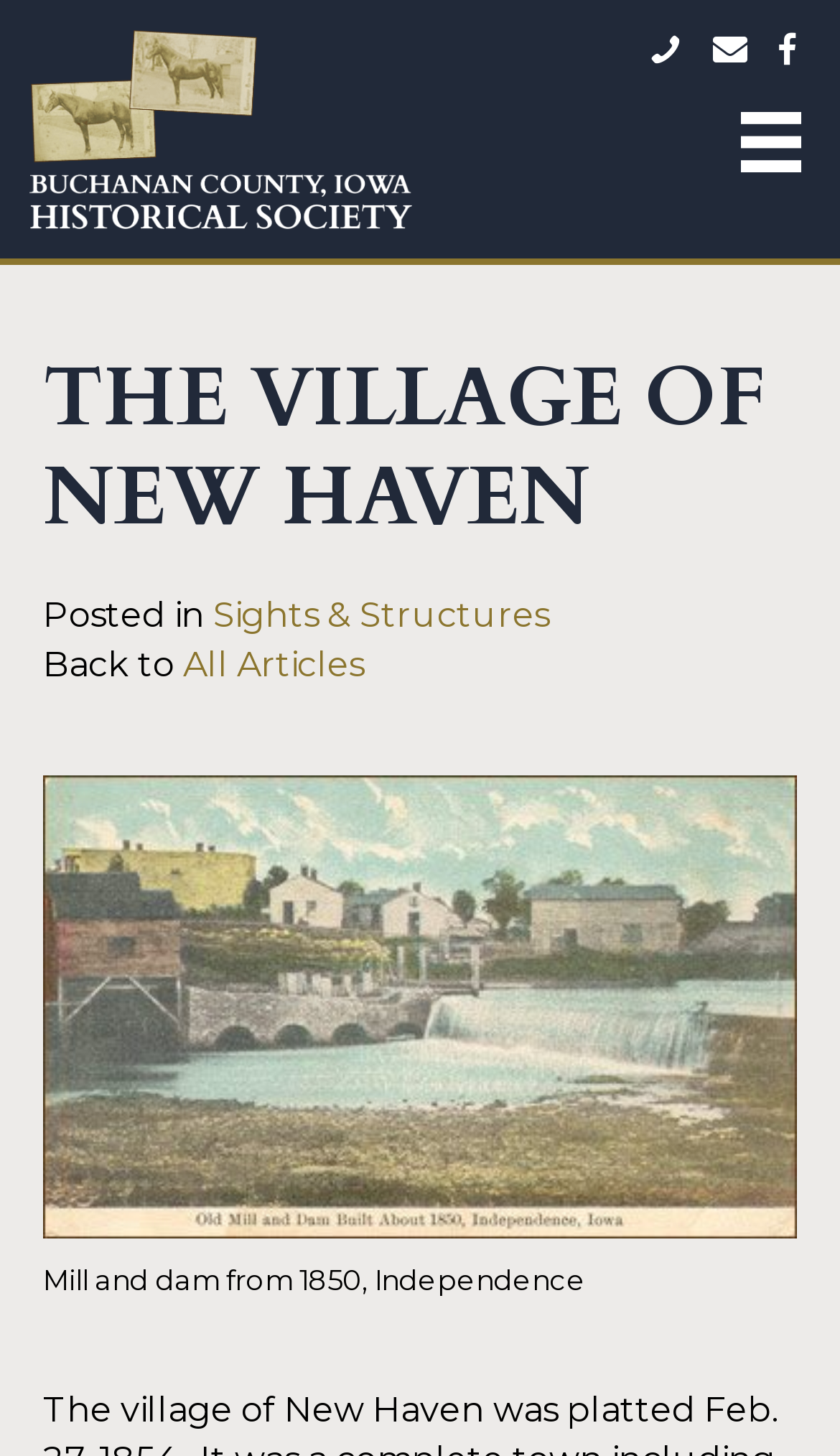Given the element description "All Articles" in the screenshot, predict the bounding box coordinates of that UI element.

[0.218, 0.443, 0.433, 0.471]